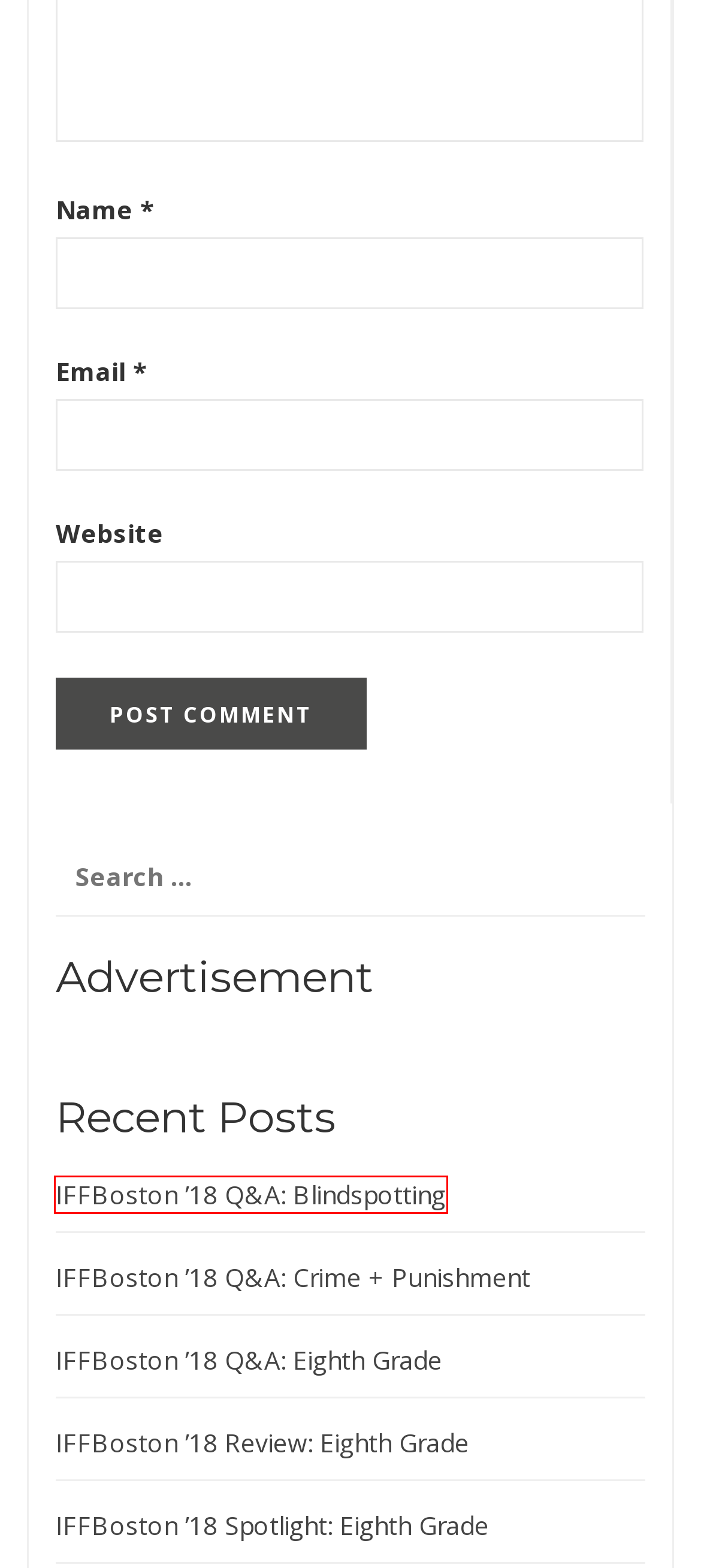You have been given a screenshot of a webpage, where a red bounding box surrounds a UI element. Identify the best matching webpage description for the page that loads after the element in the bounding box is clicked. Options include:
A. IFFBoston ’18 Q&A: Eighth Grade – Lonely Reviewer.com
B. Contact – Lonely Reviewer.com
C. Sam – Lonely Reviewer.com
D. George W Bush – Lonely Reviewer.com
E. IFFBoston ’18 Review: Eighth Grade – Lonely Reviewer.com
F. IFFBoston ’18 Spotlight: Eighth Grade – Lonely Reviewer.com
G. IFFBoston ’18 Q&A: Crime + Punishment – Lonely Reviewer.com
H. IFFBoston ’18 Q&A: Blindspotting – Lonely Reviewer.com

H